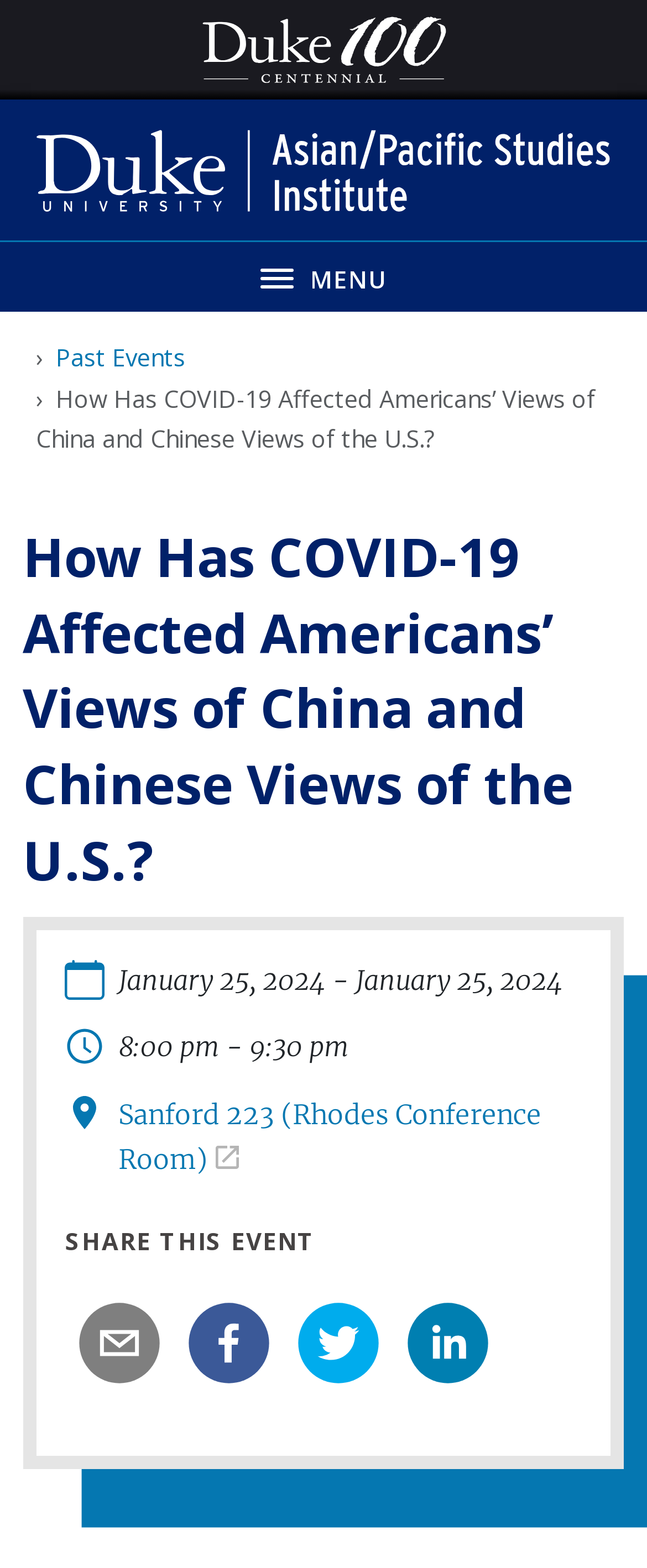Please specify the bounding box coordinates for the clickable region that will help you carry out the instruction: "Toggle the navigation menu".

[0.0, 0.154, 1.0, 0.199]